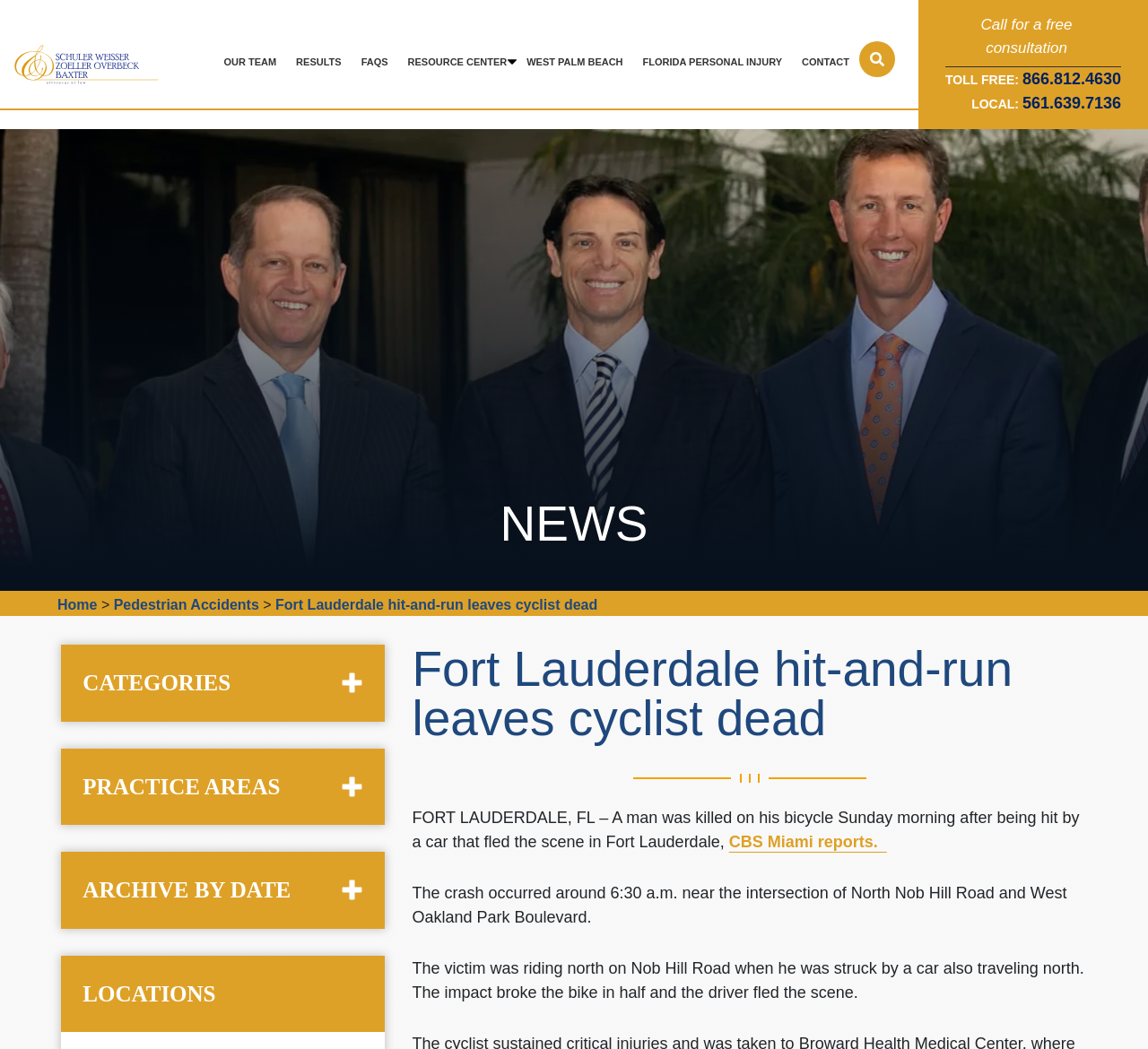What is the location of the accident?
Please use the image to deliver a detailed and complete answer.

The location of the accident can be determined by reading the text in the article, which states 'FORT LAUDERDALE, FL – A man was killed on his bicycle Sunday morning after being hit by a car that fled the scene in Fort Lauderdale'.